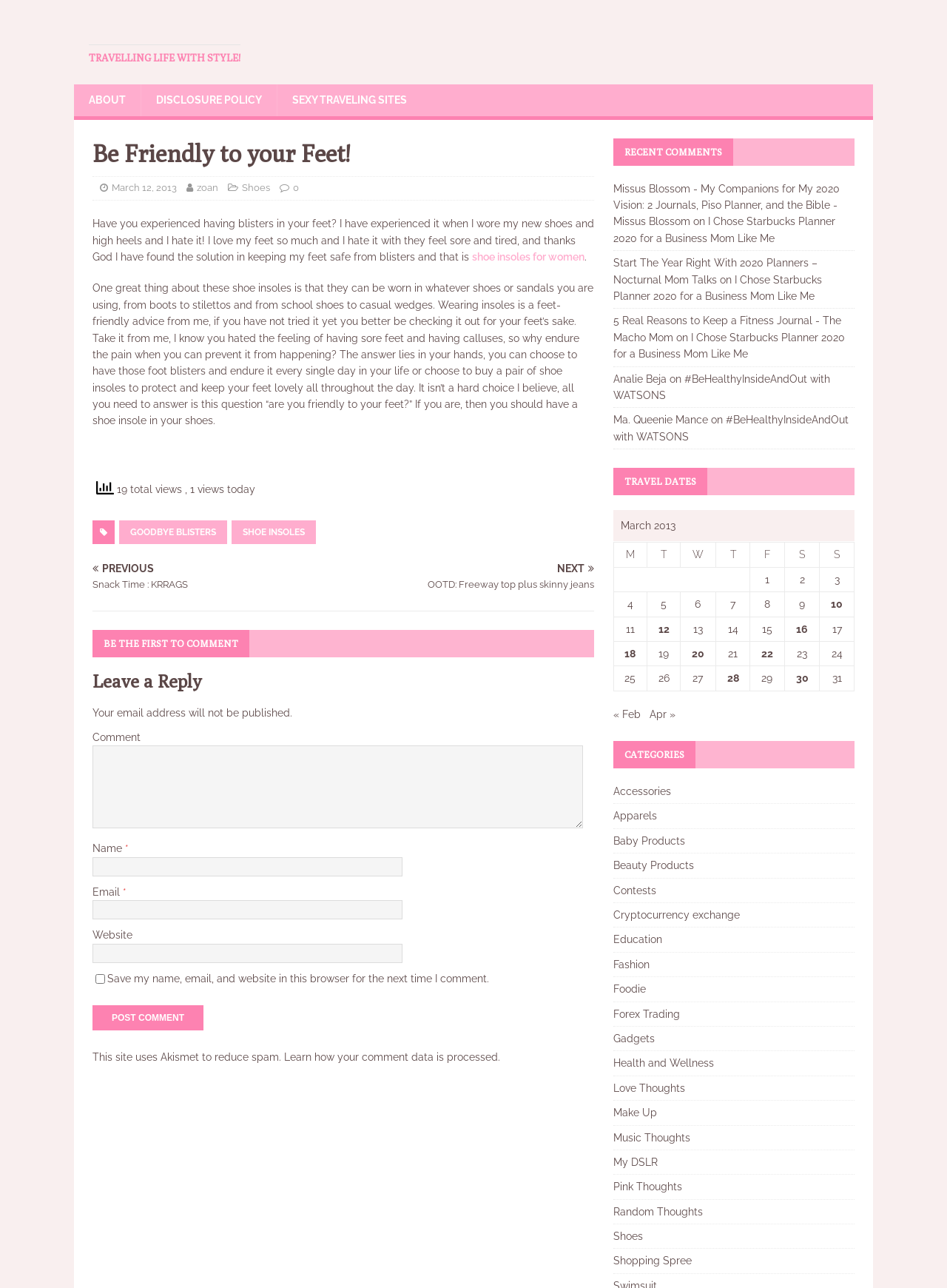What is the author of the article?
Look at the image and respond with a single word or a short phrase.

zoan